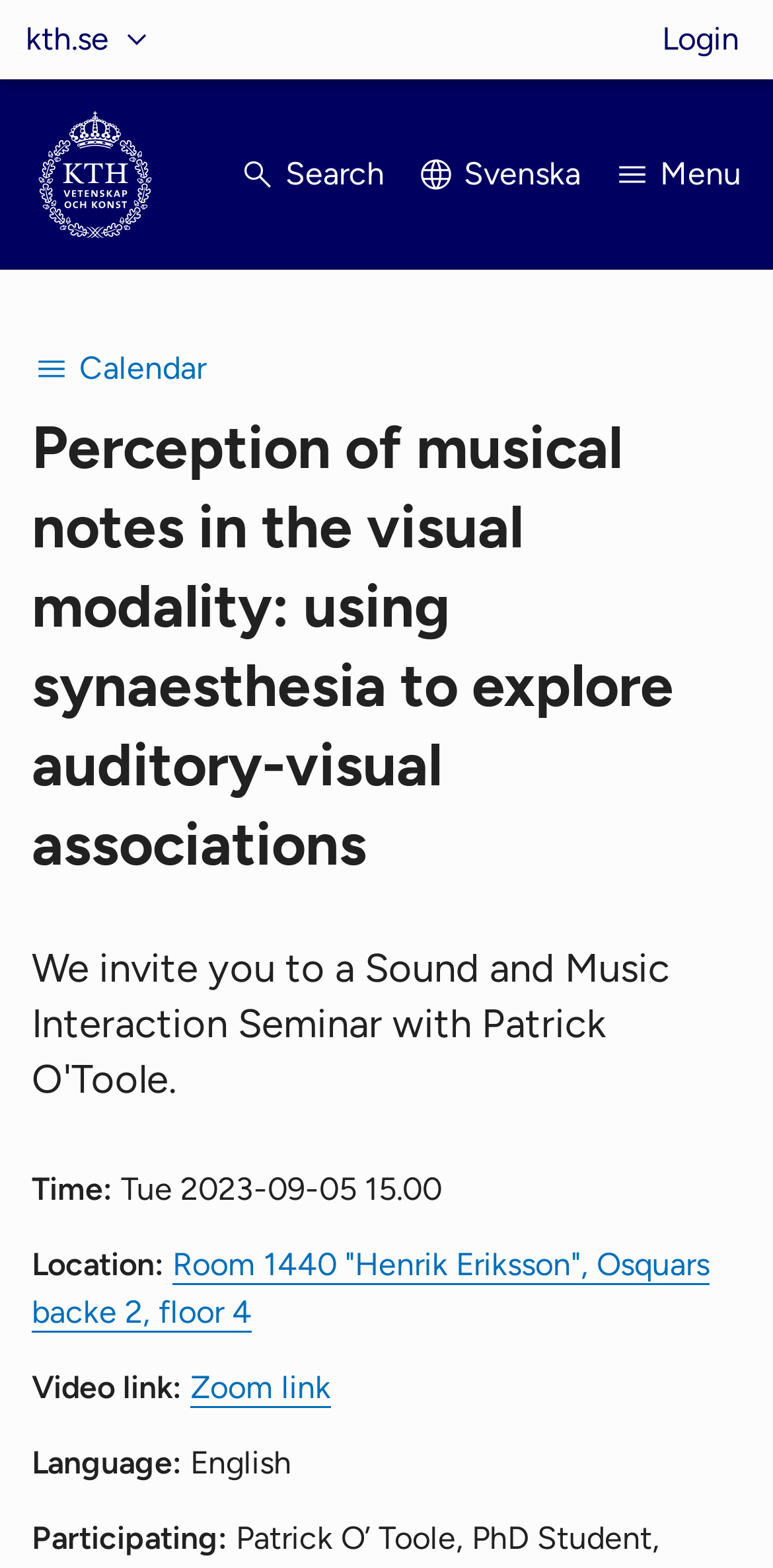From the element description: "parent_node: Search", extract the bounding box coordinates of the UI element. The coordinates should be expressed as four float numbers between 0 and 1, in the order [left, top, right, bottom].

[0.041, 0.071, 0.205, 0.152]